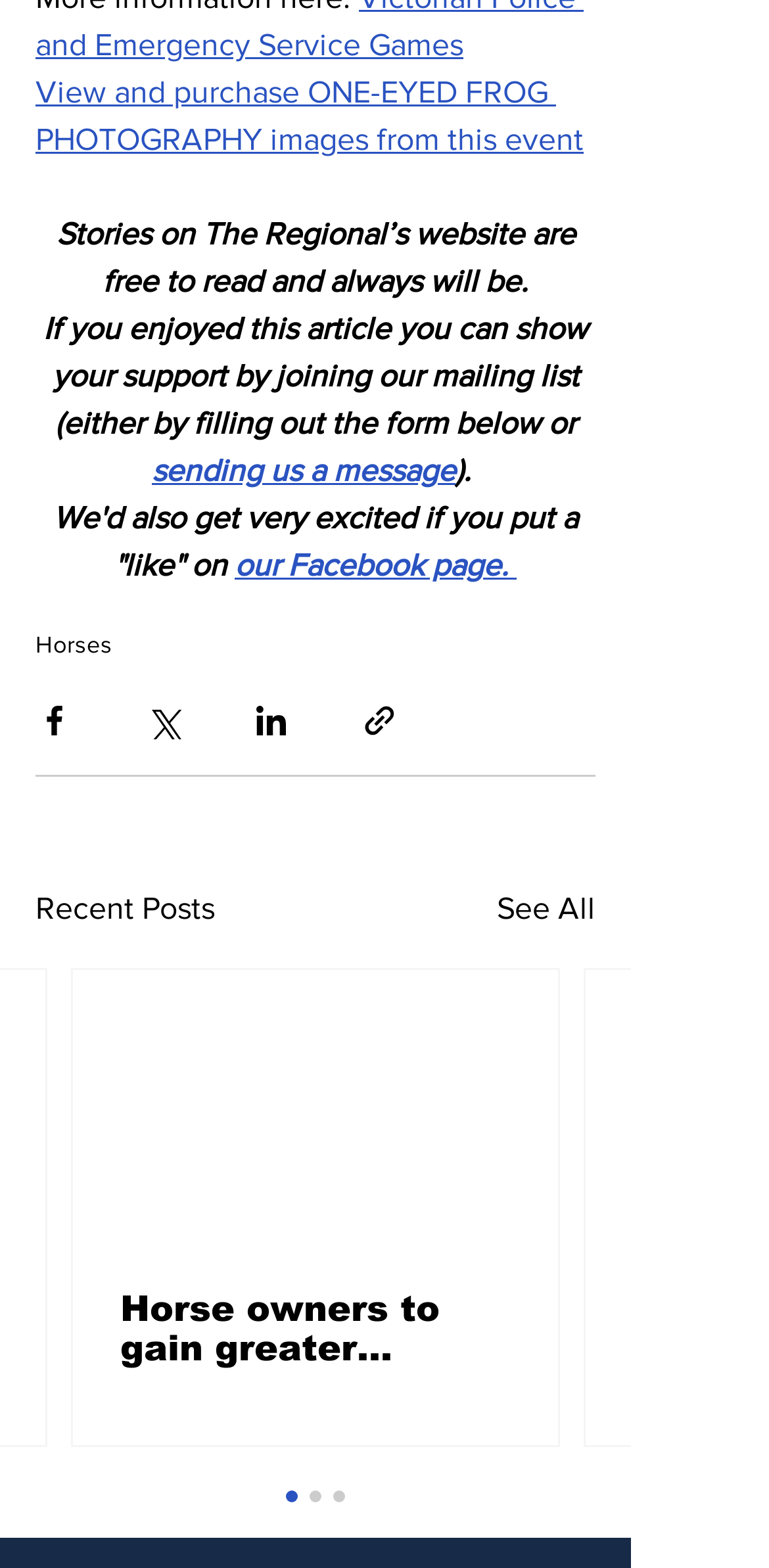Locate the bounding box coordinates of the region to be clicked to comply with the following instruction: "Share via Facebook". The coordinates must be four float numbers between 0 and 1, in the form [left, top, right, bottom].

[0.046, 0.447, 0.095, 0.471]